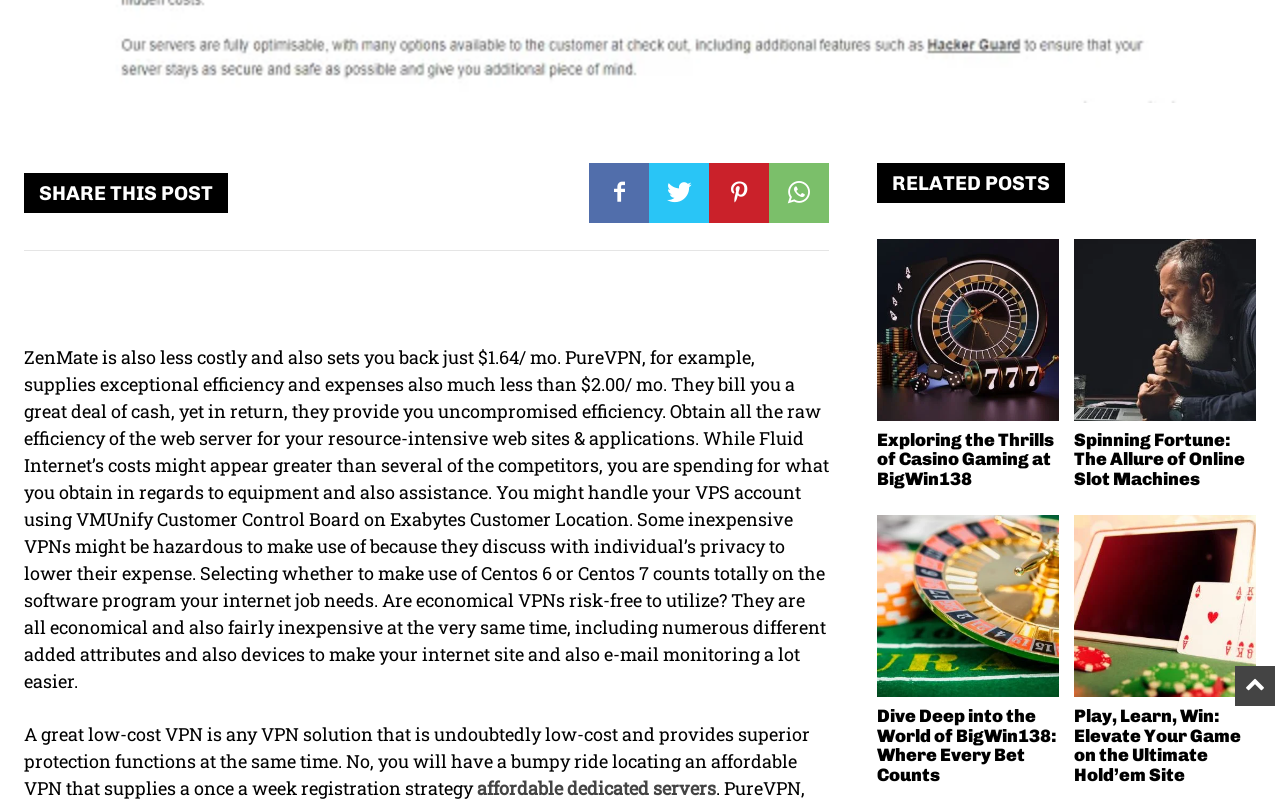Provide the bounding box coordinates of the HTML element described by the text: "Facebook".

[0.46, 0.202, 0.507, 0.277]